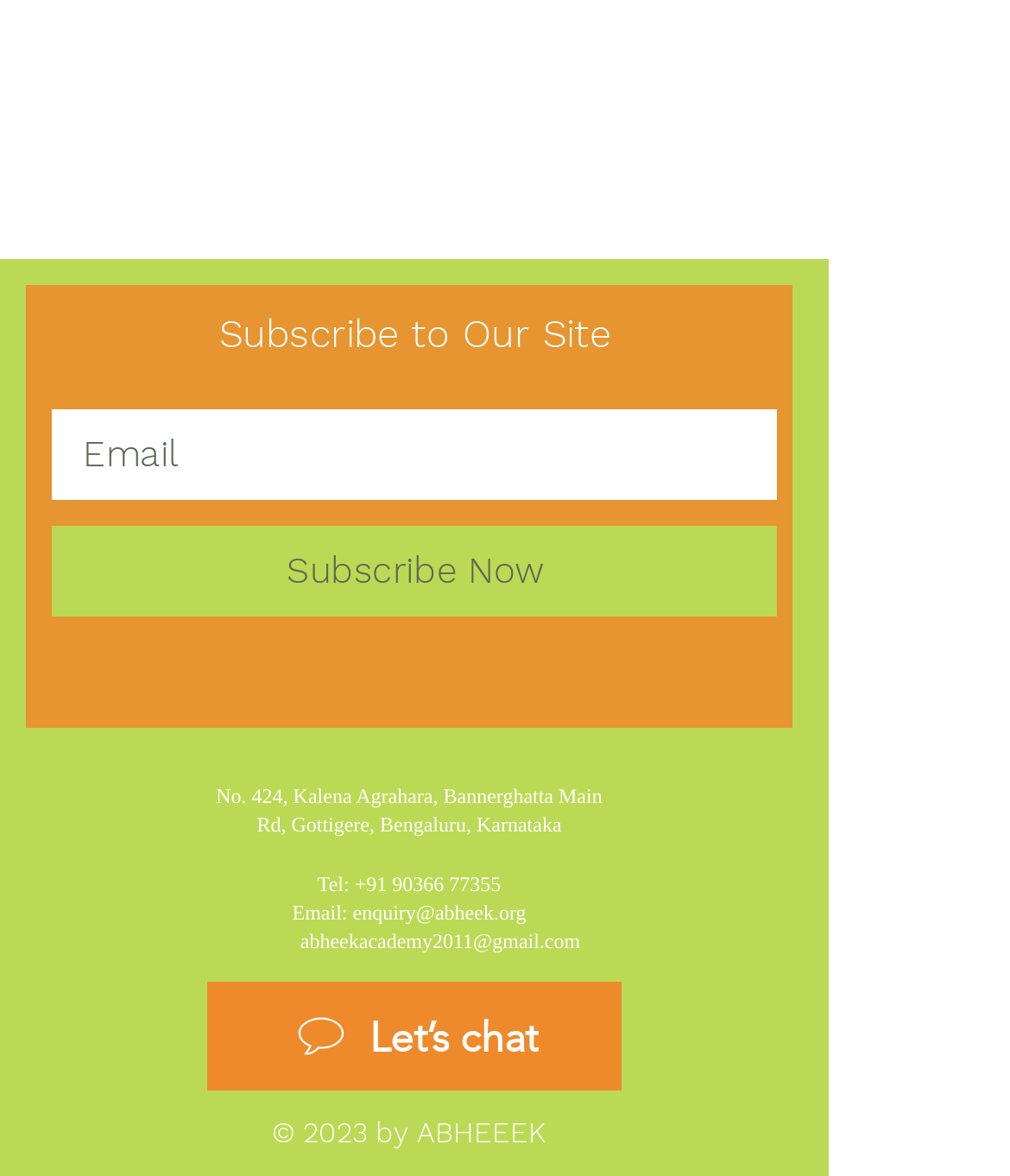What is the email address to contact for enquiry?
Please provide a detailed answer to the question.

I found the email address by looking at the contact information section, where it says 'Email: enquiry@abheek.org'.